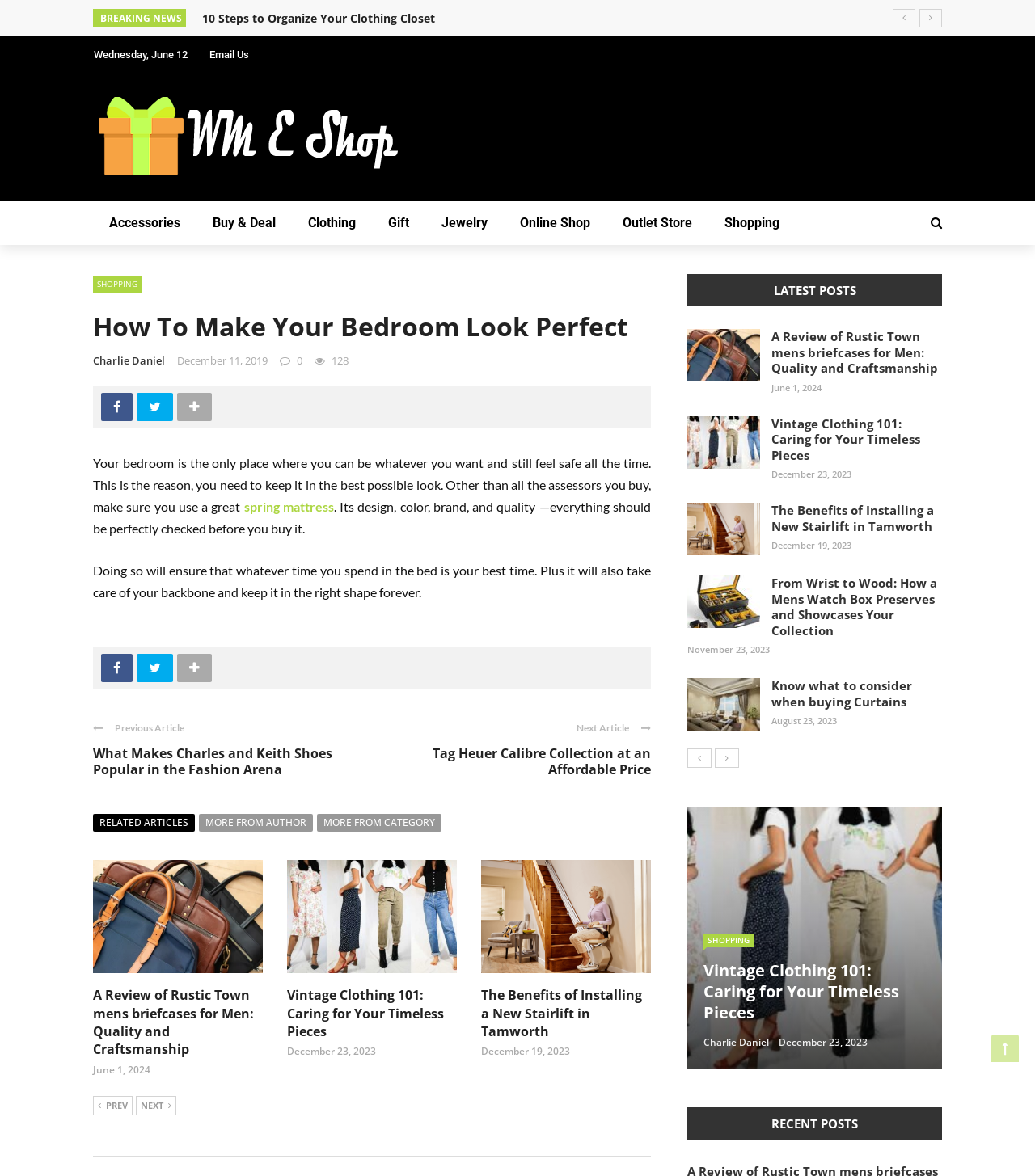Generate the text content of the main headline of the webpage.

How To Make Your Bedroom Look Perfect